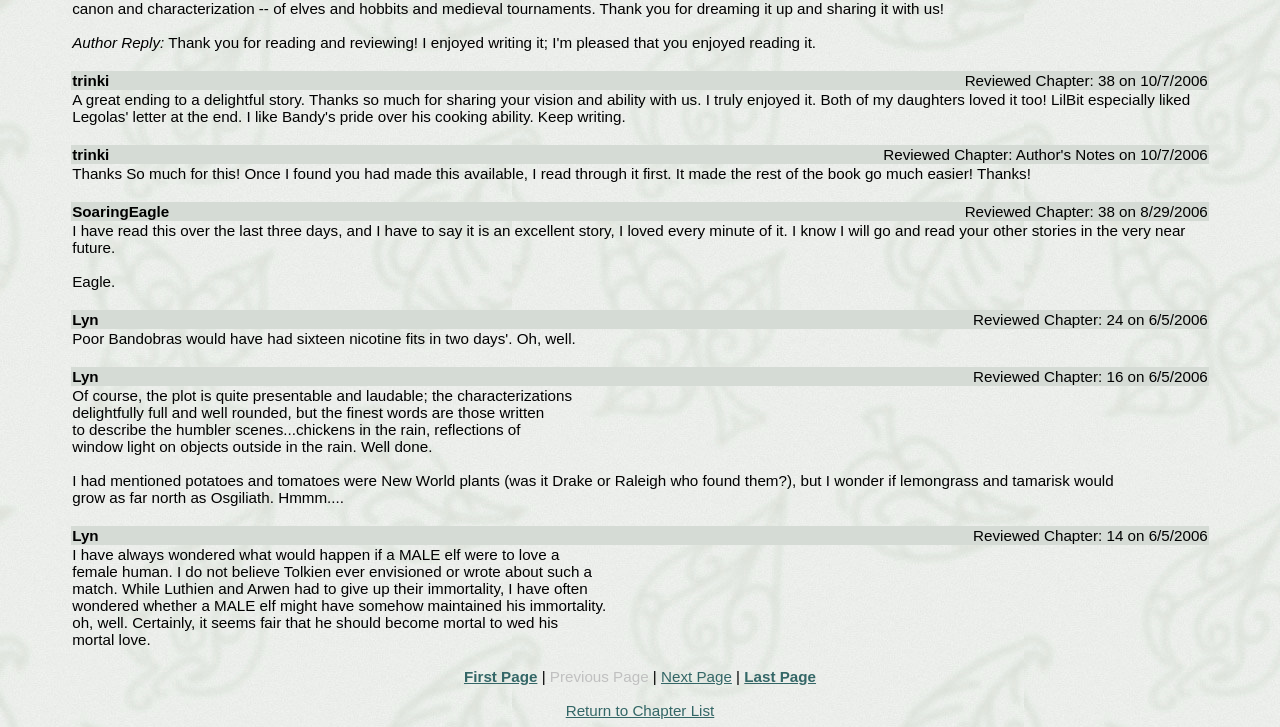Identify the bounding box coordinates for the UI element described by the following text: "Next Page". Provide the coordinates as four float numbers between 0 and 1, in the format [left, top, right, bottom].

[0.516, 0.919, 0.572, 0.942]